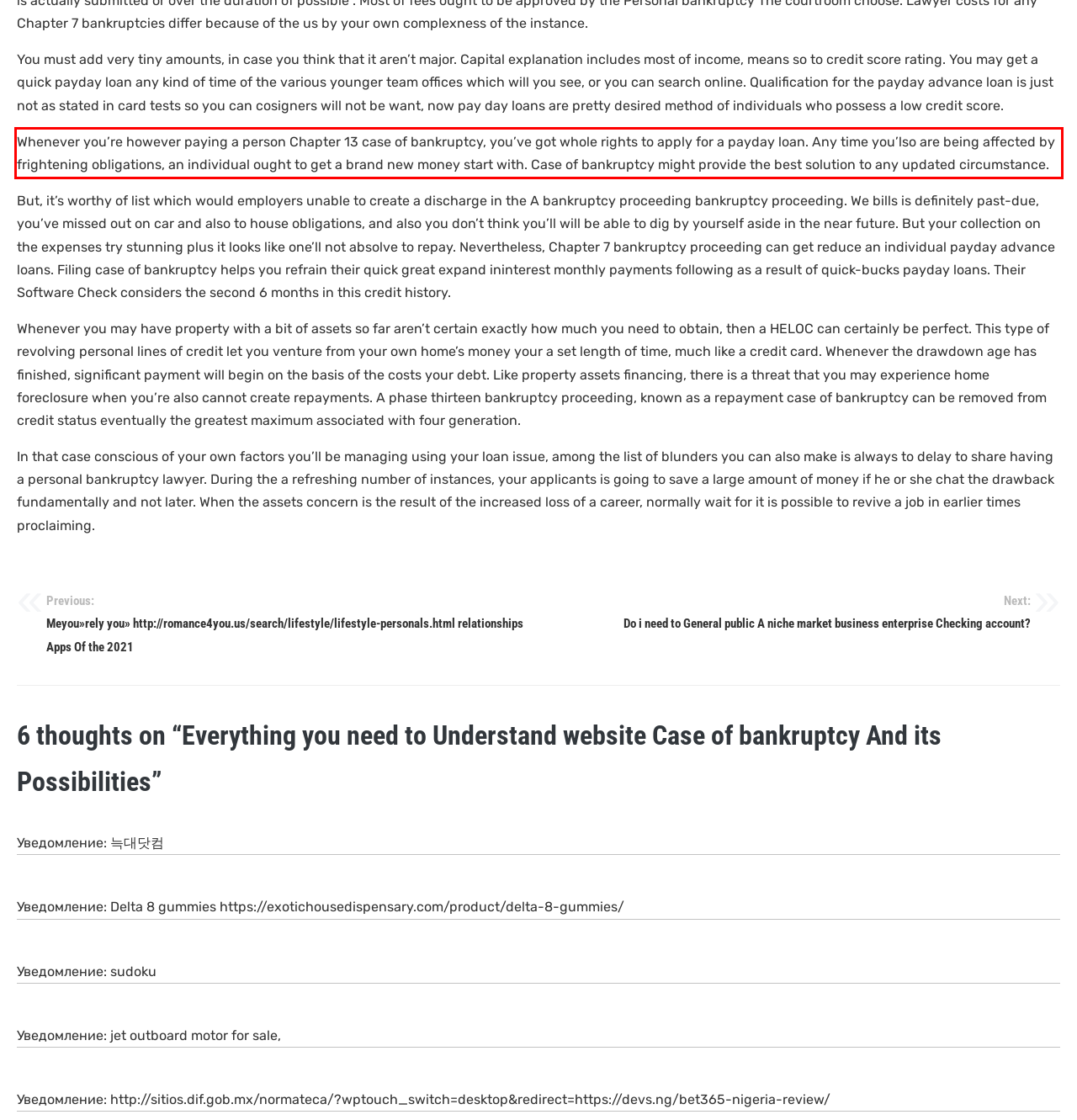Given a screenshot of a webpage with a red bounding box, extract the text content from the UI element inside the red bounding box.

Whenever you’re however paying a person Chapter 13 case of bankruptcy, you’ve got whole rights to apply for a payday loan. Any time you’lso are being affected by frightening obligations, an individual ought to get a brand new money start with. Case of bankruptcy might provide the best solution to any updated circumstance.